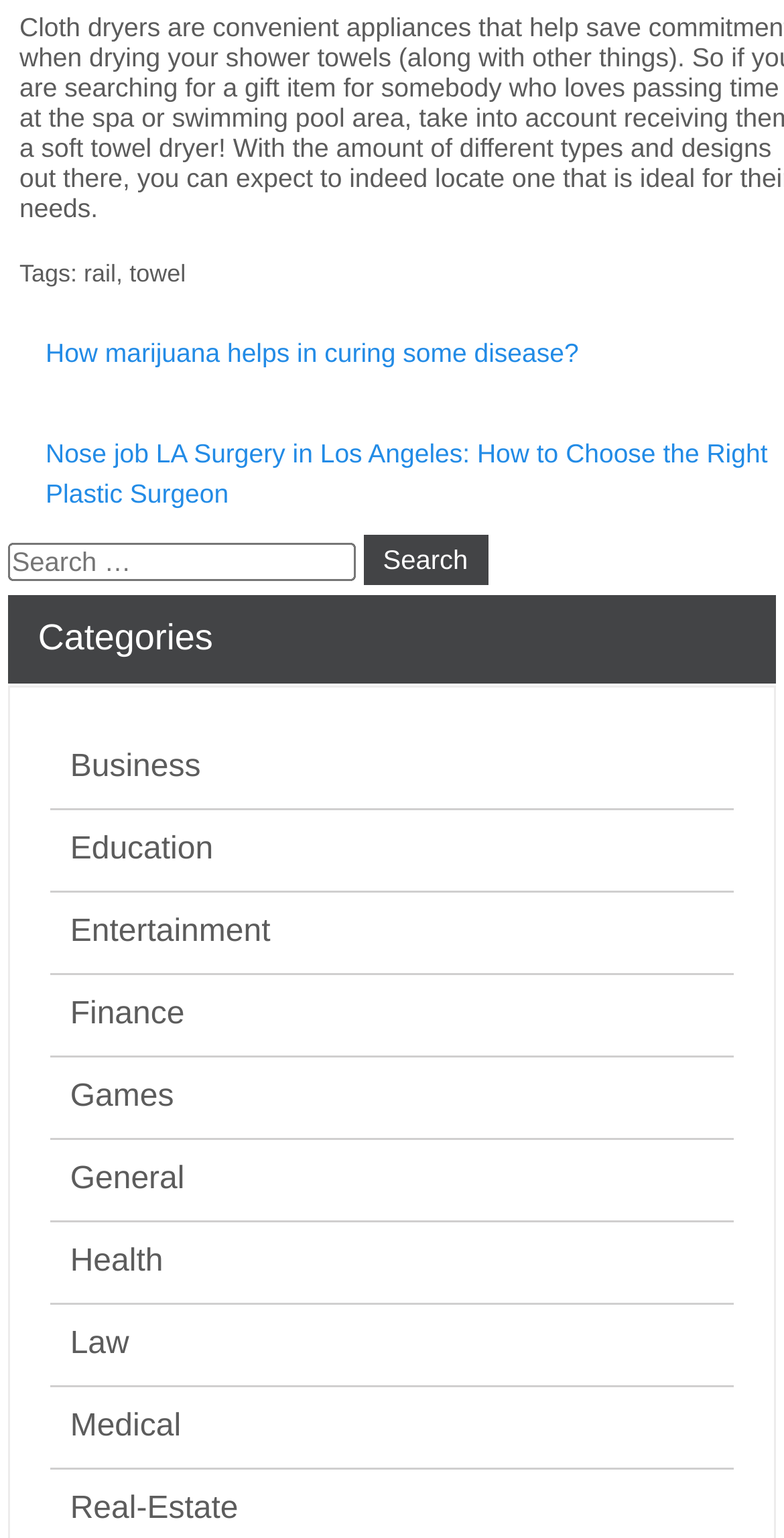Examine the screenshot and answer the question in as much detail as possible: How many links are listed under the 'Tags:' section?

The 'Tags:' section lists two links, 'rail' and 'towel', which are likely tags or keywords related to a post or article.